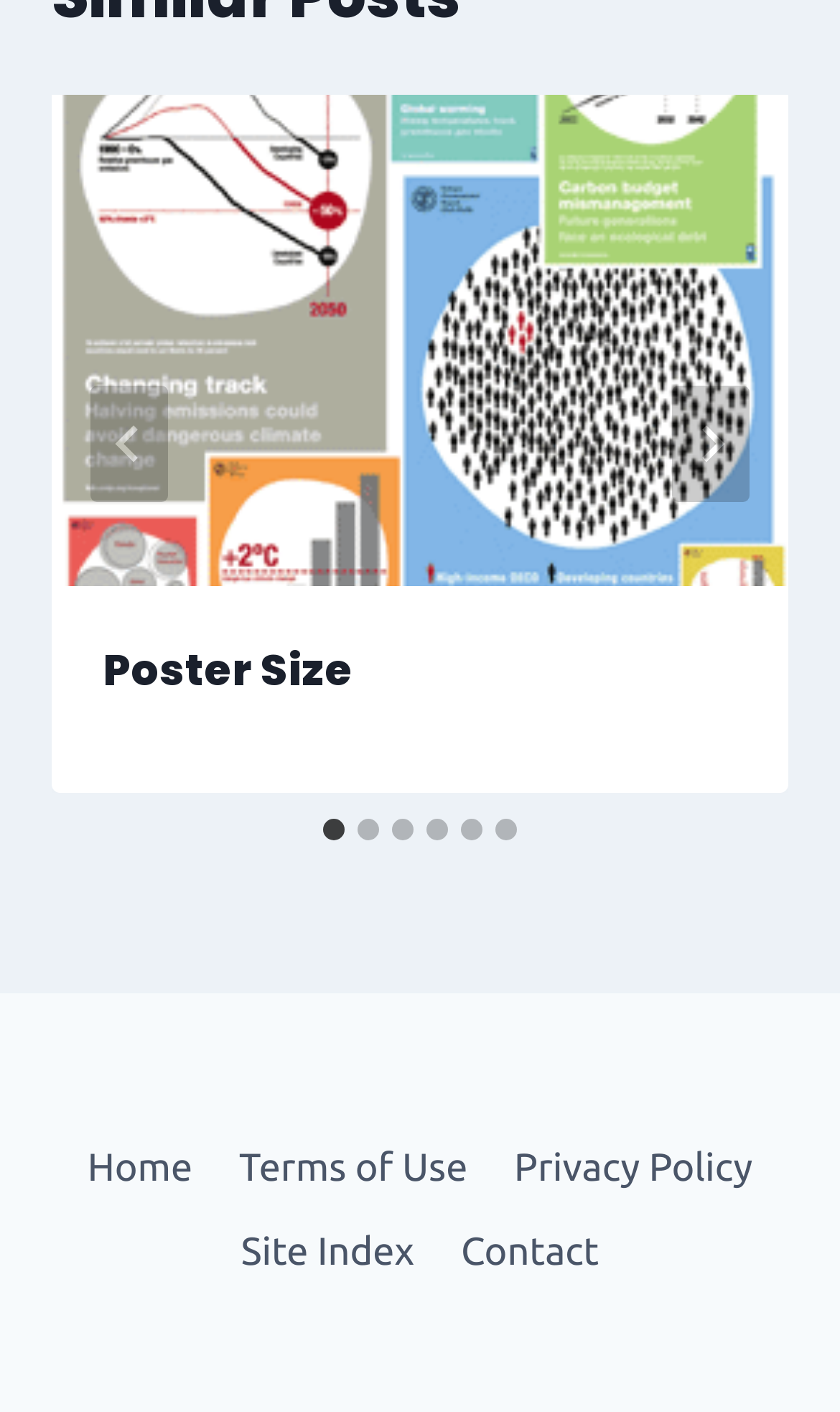Provide a brief response in the form of a single word or phrase:
What is the purpose of the button with the image?

Go to last slide